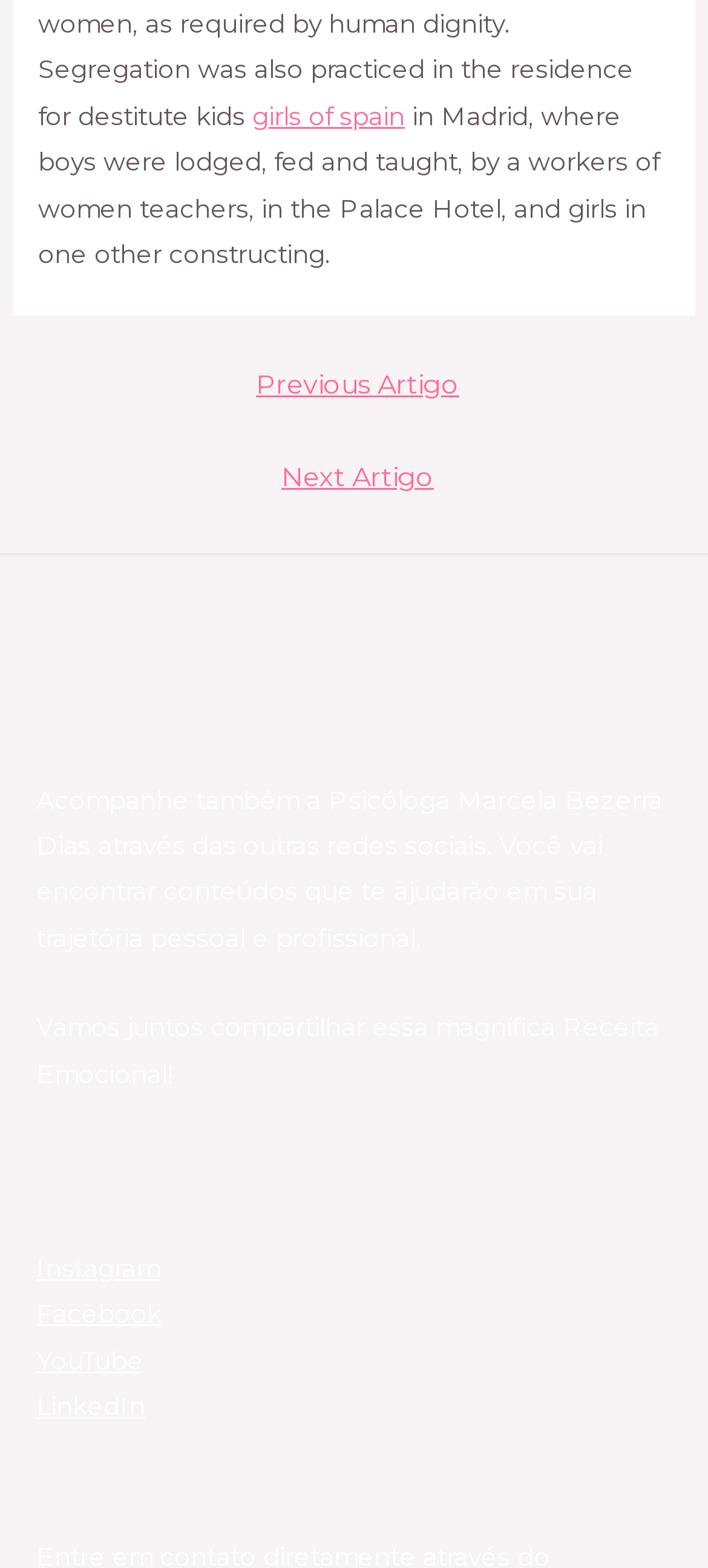Given the element description girls of spain, identify the bounding box coordinates for the UI element on the webpage screenshot. The format should be (top-left x, top-left y, bottom-right x, bottom-right y), with values between 0 and 1.

[0.357, 0.065, 0.572, 0.083]